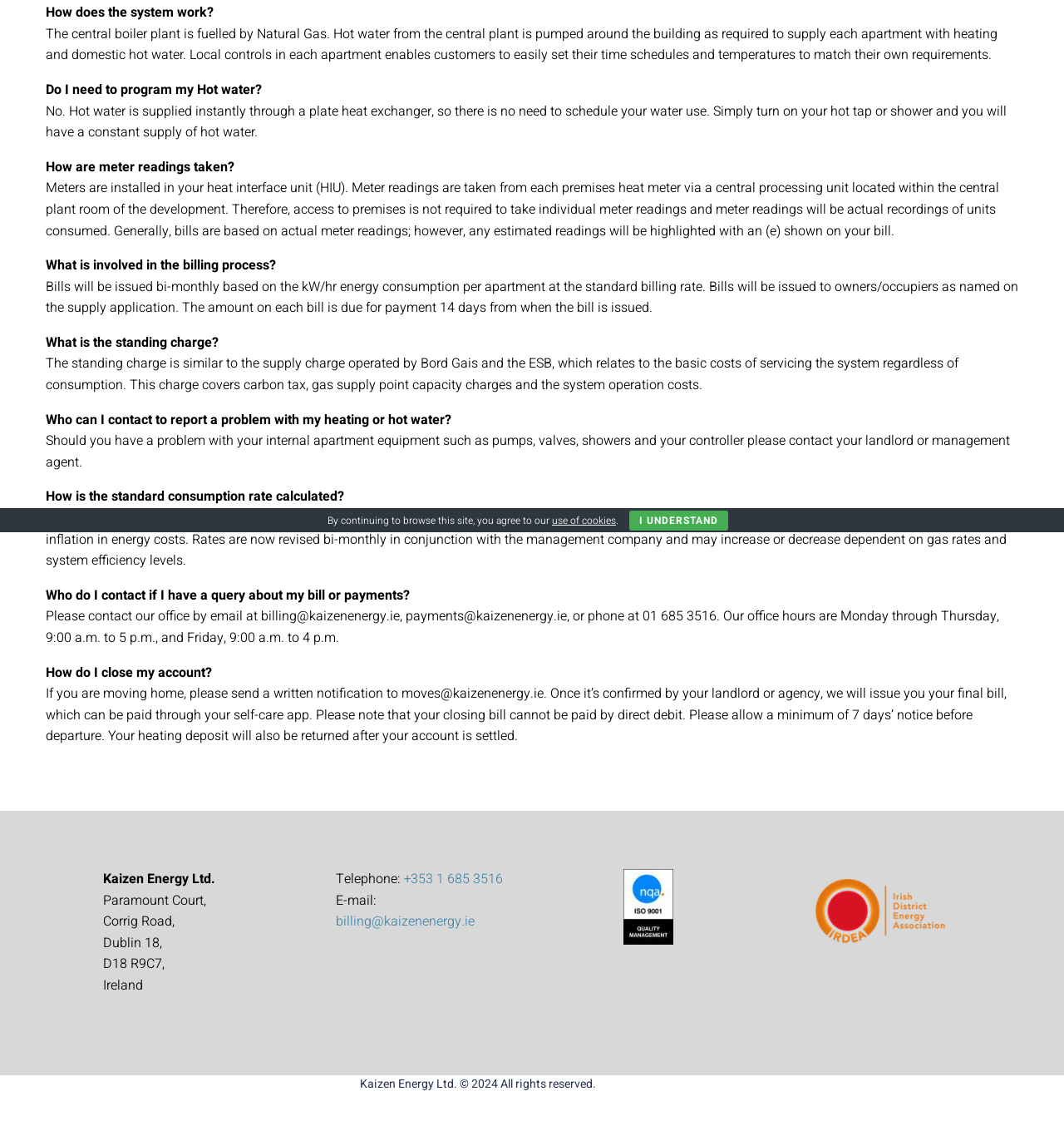Please specify the bounding box coordinates in the format (top-left x, top-left y, bottom-right x, bottom-right y), with values ranging from 0 to 1. Identify the bounding box for the UI component described as follows: use of cookies

[0.519, 0.458, 0.579, 0.471]